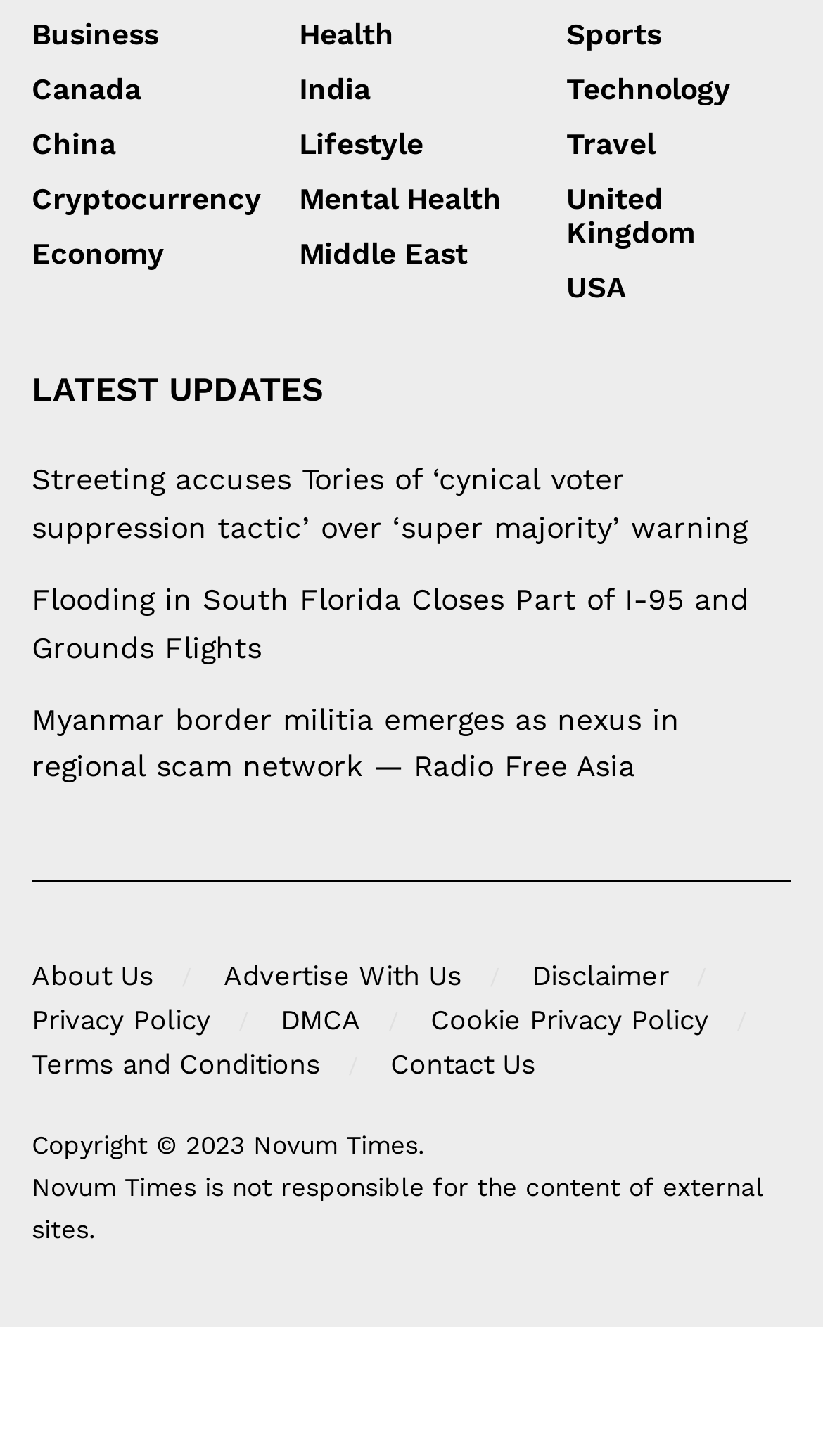Specify the bounding box coordinates of the area to click in order to follow the given instruction: "Click on About Cisco."

None